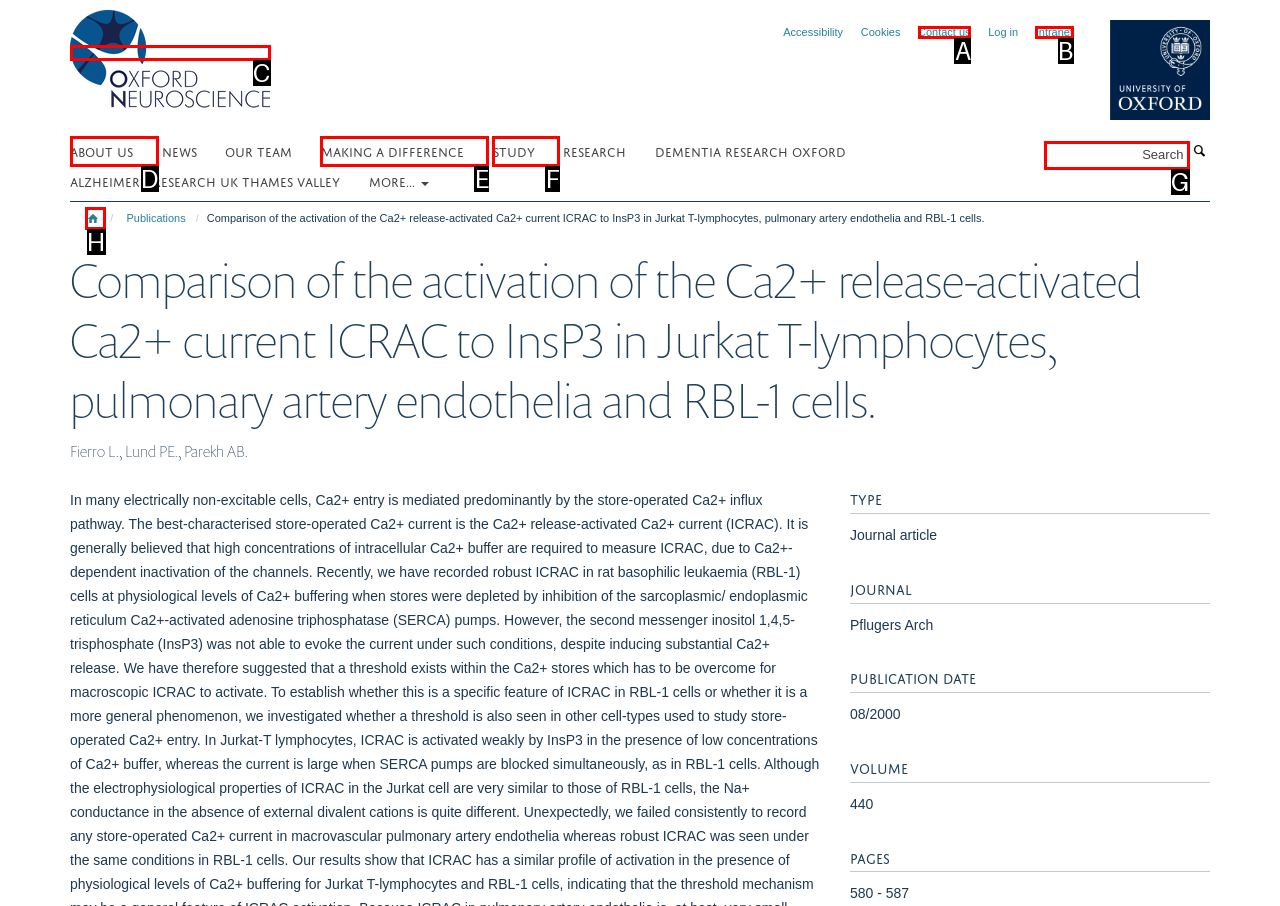Match the element description: parent_node: Search name="SearchableText" placeholder="Search" to the correct HTML element. Answer with the letter of the selected option.

G